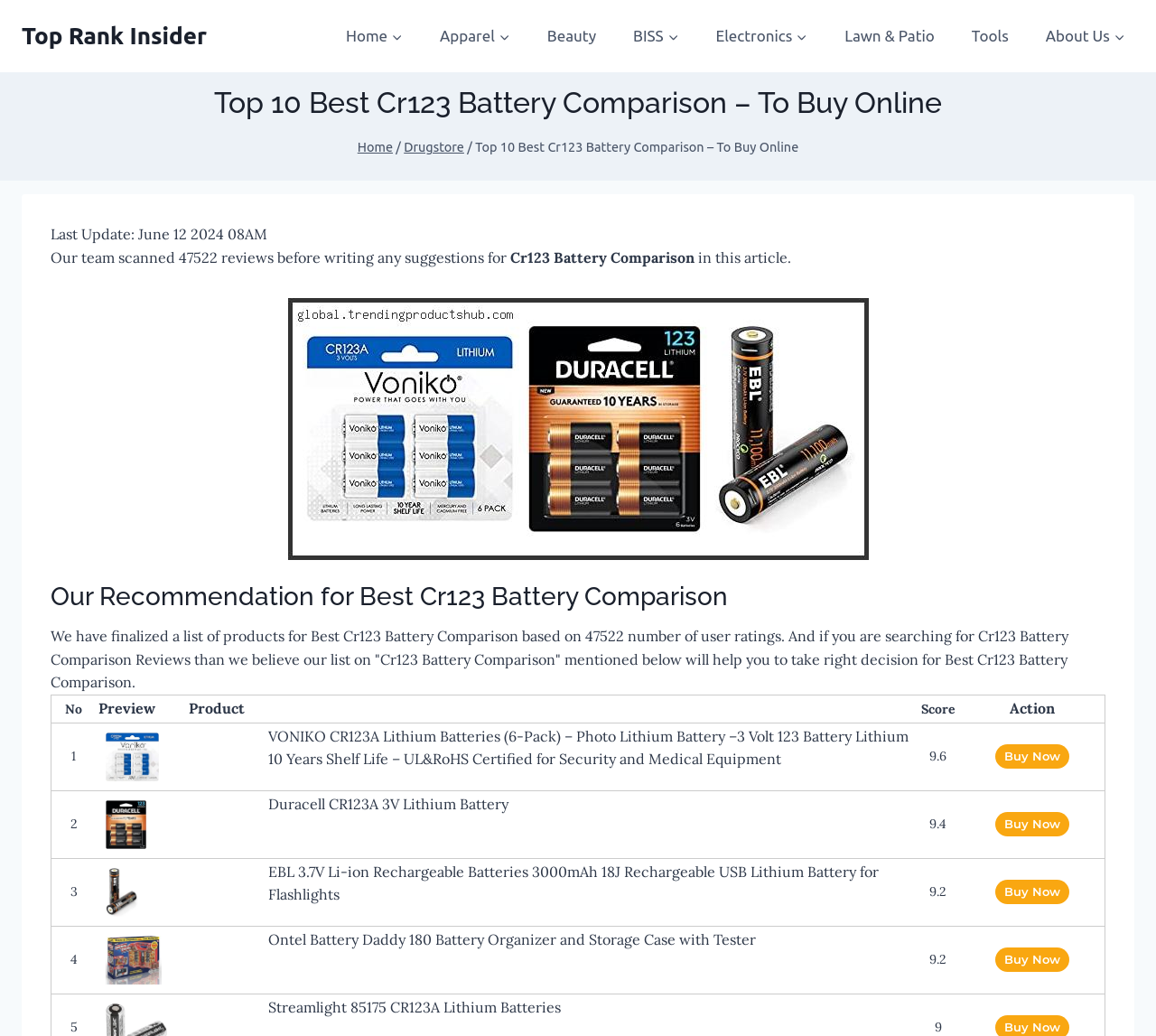Describe all the significant parts and information present on the webpage.

This webpage is a product comparison page for Cr123 batteries. At the top, there is a navigation bar with links to various categories, including "Home", "Apparel", "Beauty", and more. Below the navigation bar, there is a heading that reads "Top 10 Best Cr123 Battery Comparison – To Buy Online". 

To the right of the heading, there is a breadcrumbs navigation section that shows the current page's location in the website's hierarchy. Below the breadcrumbs, there is a section that displays the last update time of the page, which is June 12, 2024, 08:00 AM. 

The main content of the page is a table that compares different Cr123 battery products. The table has four columns: "No", "Preview Product", "Score", and "Action". There are four rows in the table, each representing a different product. The "Preview Product" column contains a brief description of each product, along with an image of the product. The "Score" column displays a rating score for each product, and the "Action" column has a "Buy Now" link for each product.

Above the table, there is a brief introduction that explains the purpose of the page, which is to help users find the best Cr123 battery based on 47,522 user ratings.